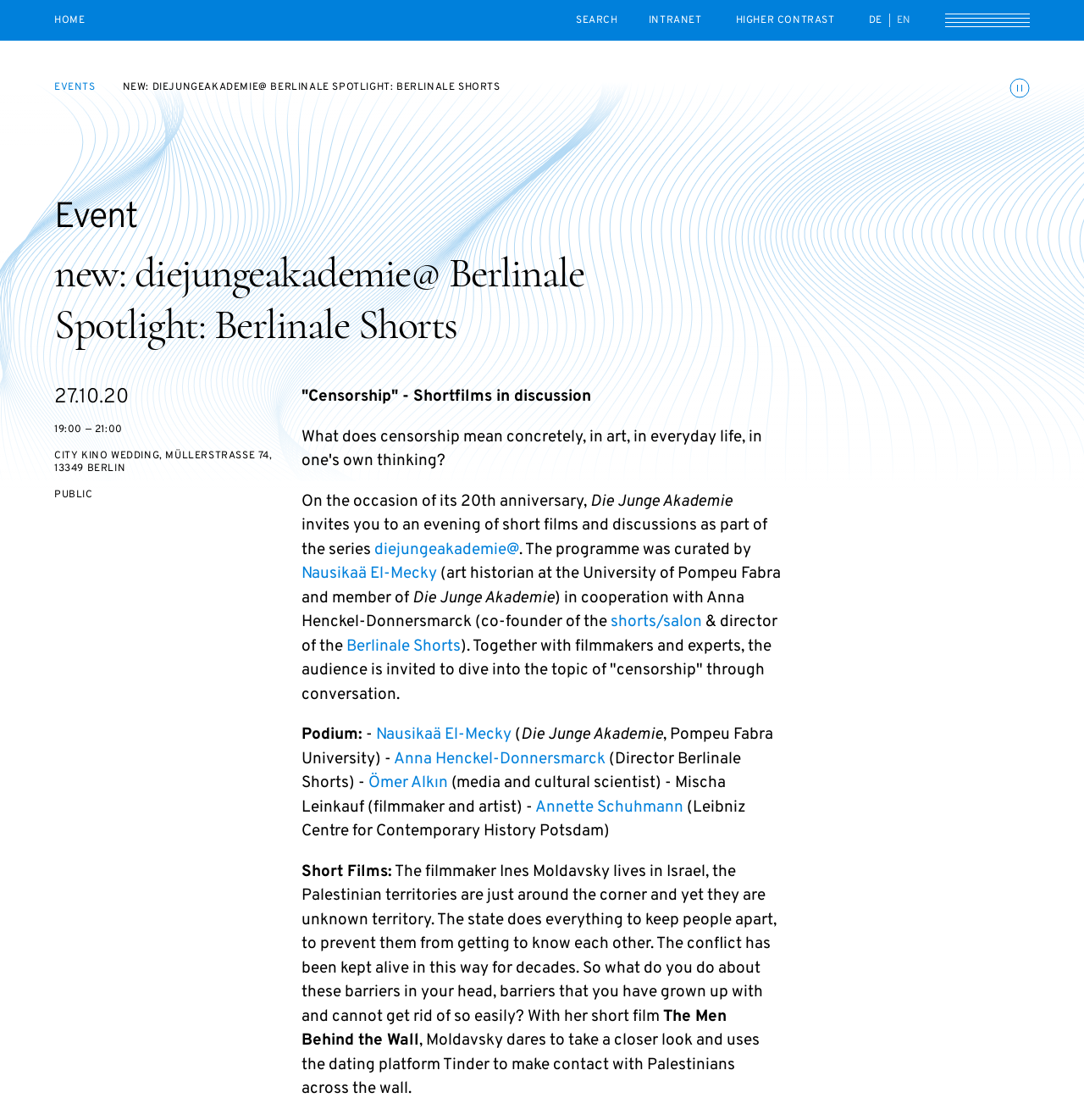Explain the webpage's design and content in an elaborate manner.

This webpage appears to be an event page for a film discussion event titled "Censorship" - Short films in discussion, organized by Die Junge Akademie as part of the Berlinale Shorts series. 

At the top of the page, there is a header section with several links, including "HOME", "INTRANET", and "DE" for language selection. There is also a search bar and a button to toggle animations.

Below the header, there is a prominent section with the event title and a brief description of the event, which is an evening of short films and discussions to mark the 20th anniversary of Die Junge Akademie. The event is curated by Nausikaä El-Mecky and Anna Henckel-Donnersmarck.

On the left side of the page, there is a section with event details, including the start date and time, location, and event access information. 

The main content of the page is divided into several sections. The first section describes the event and its curators. The second section lists the podium participants, including Nausikaä El-Mecky, Anna Henckel-Donnersmarck, Ömer Alkın, Mischa Leinkauf, and Annette Schuhmann. 

The third section is dedicated to the short films, with a brief description of one of the films, "The Men Behind the Wall" by Ines Moldavsky, which explores the barriers between Israelis and Palestinians.

Overall, the page provides detailed information about the event, its curators, participants, and the short films that will be discussed.